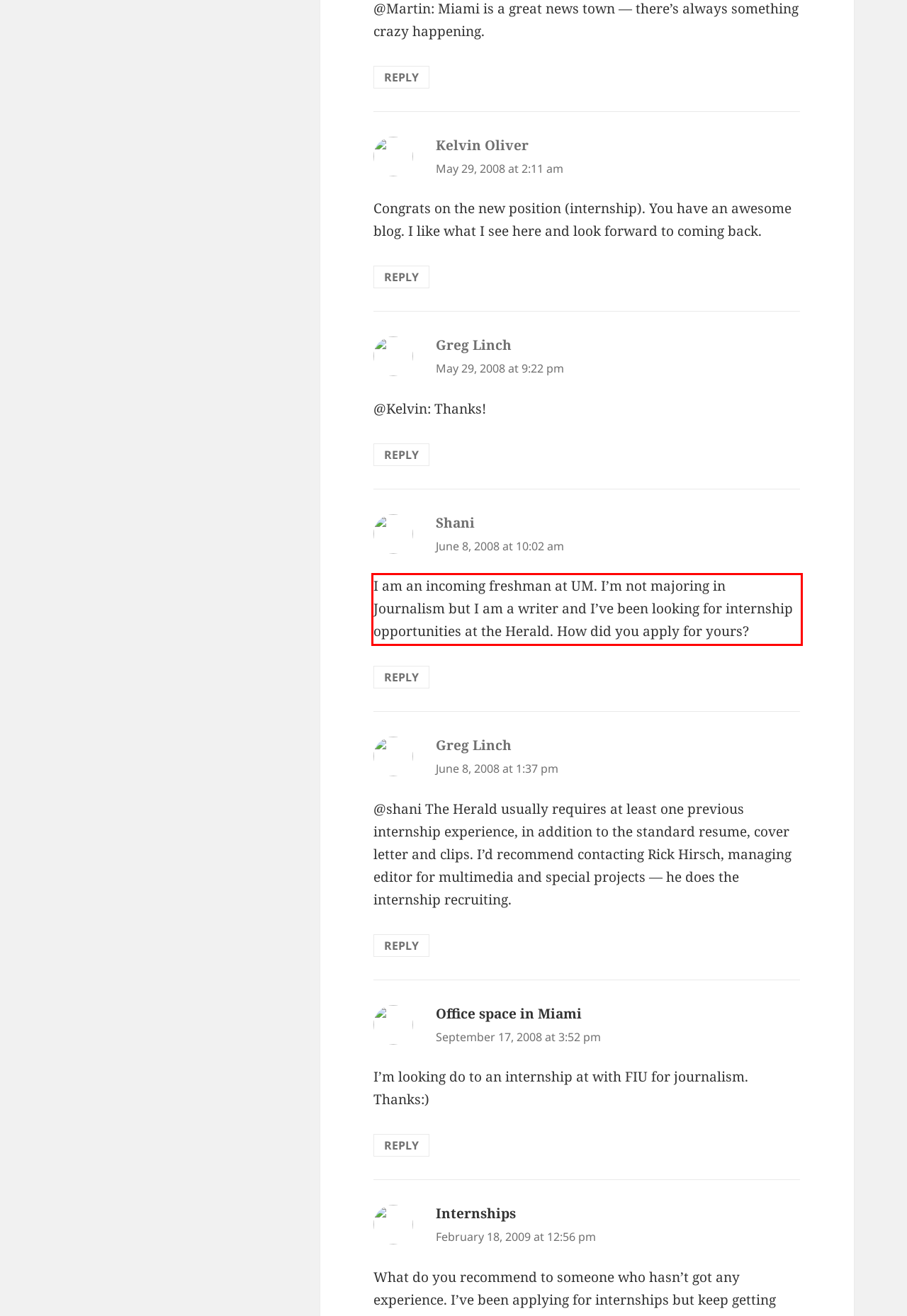Please extract the text content from the UI element enclosed by the red rectangle in the screenshot.

I am an incoming freshman at UM. I’m not majoring in Journalism but I am a writer and I’ve been looking for internship opportunities at the Herald. How did you apply for yours?